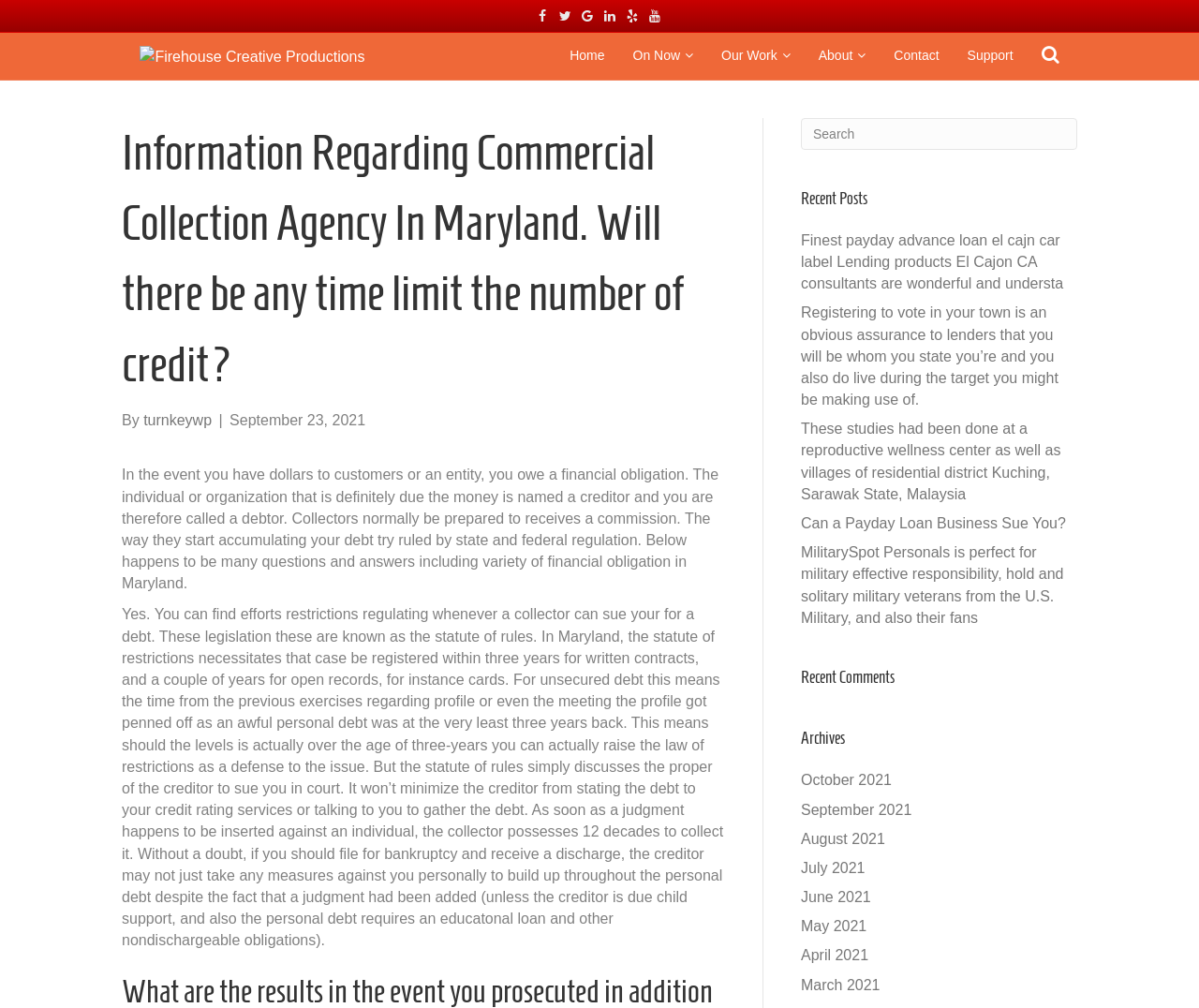Identify the bounding box of the UI component described as: "July 2021".

[0.668, 0.853, 0.721, 0.869]